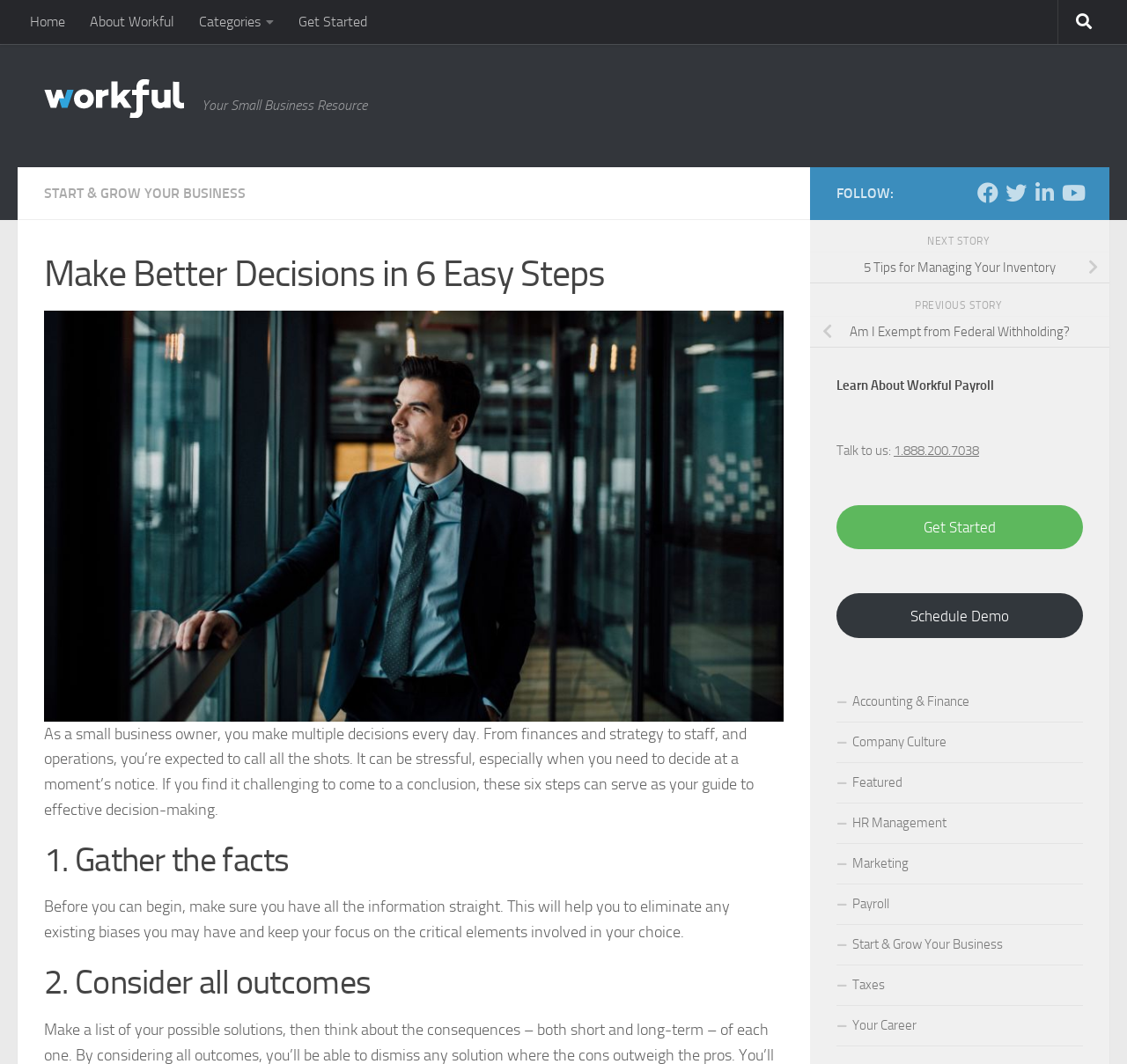What is the topic of the main article?
Based on the image, give a one-word or short phrase answer.

Decision making